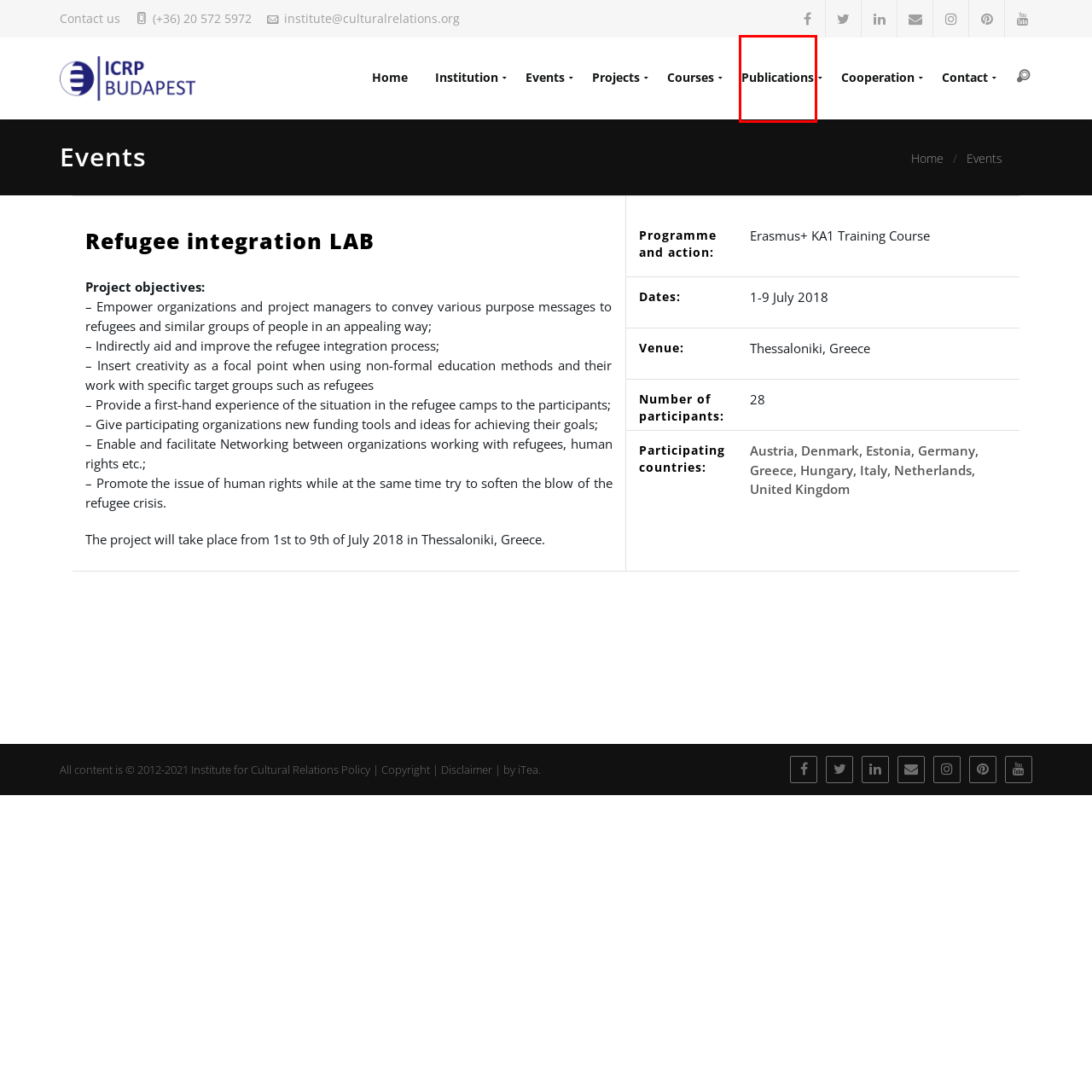Consider the screenshot of a webpage with a red bounding box around an element. Select the webpage description that best corresponds to the new page after clicking the element inside the red bounding box. Here are the candidates:
A. Contact – ICRP
B. Institution – ICRP
C. iTea.hu - webfejlesztés
D. Events – ICRP
E. Cooperation – ICRP
F. Publications – ICRP
G. ICRP – Institute for Cultural Relations Policy
H. Projects – ICRP

F